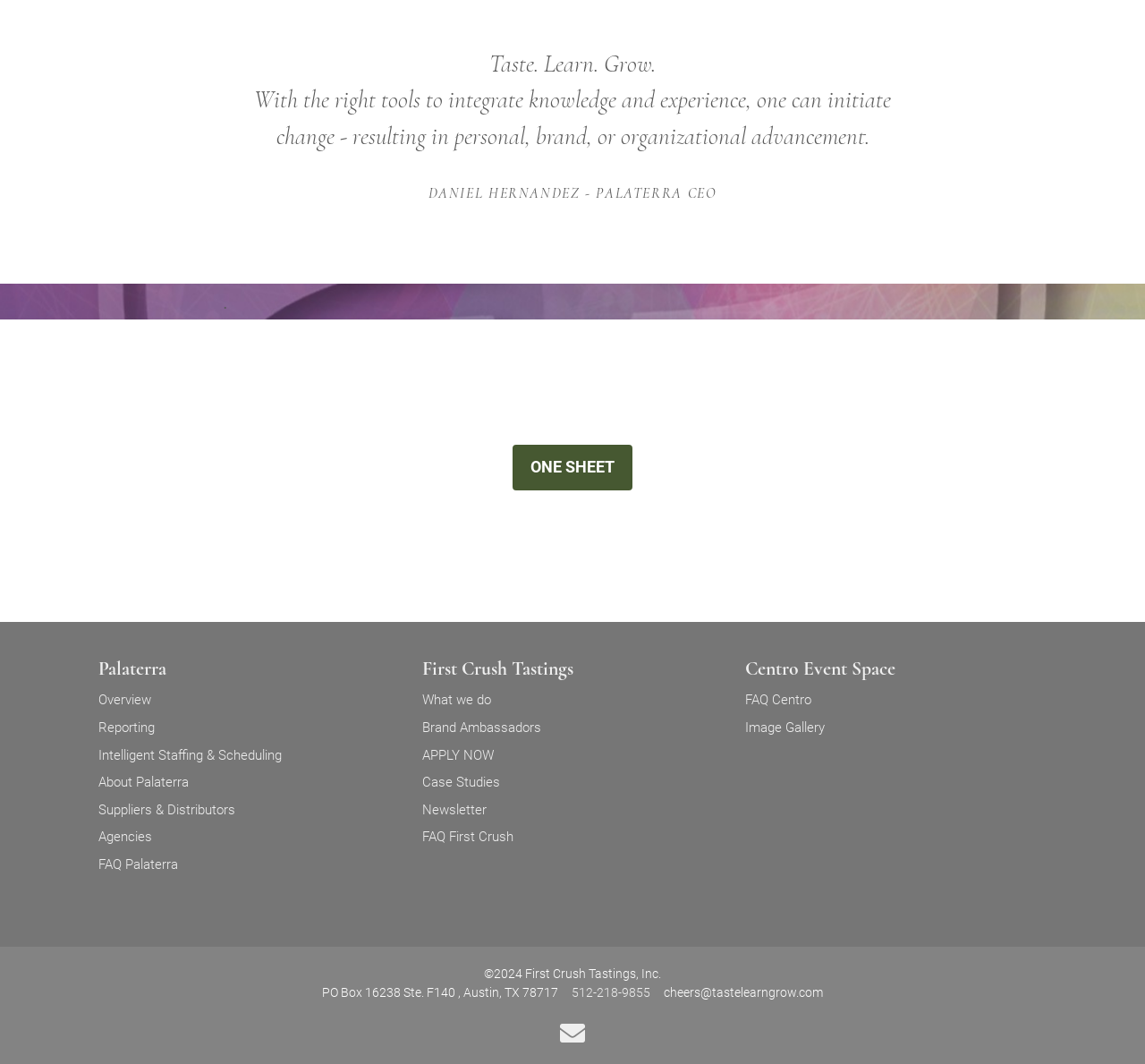Pinpoint the bounding box coordinates of the element you need to click to execute the following instruction: "Visit the 'Privacy Policy' page". The bounding box should be represented by four float numbers between 0 and 1, in the format [left, top, right, bottom].

None